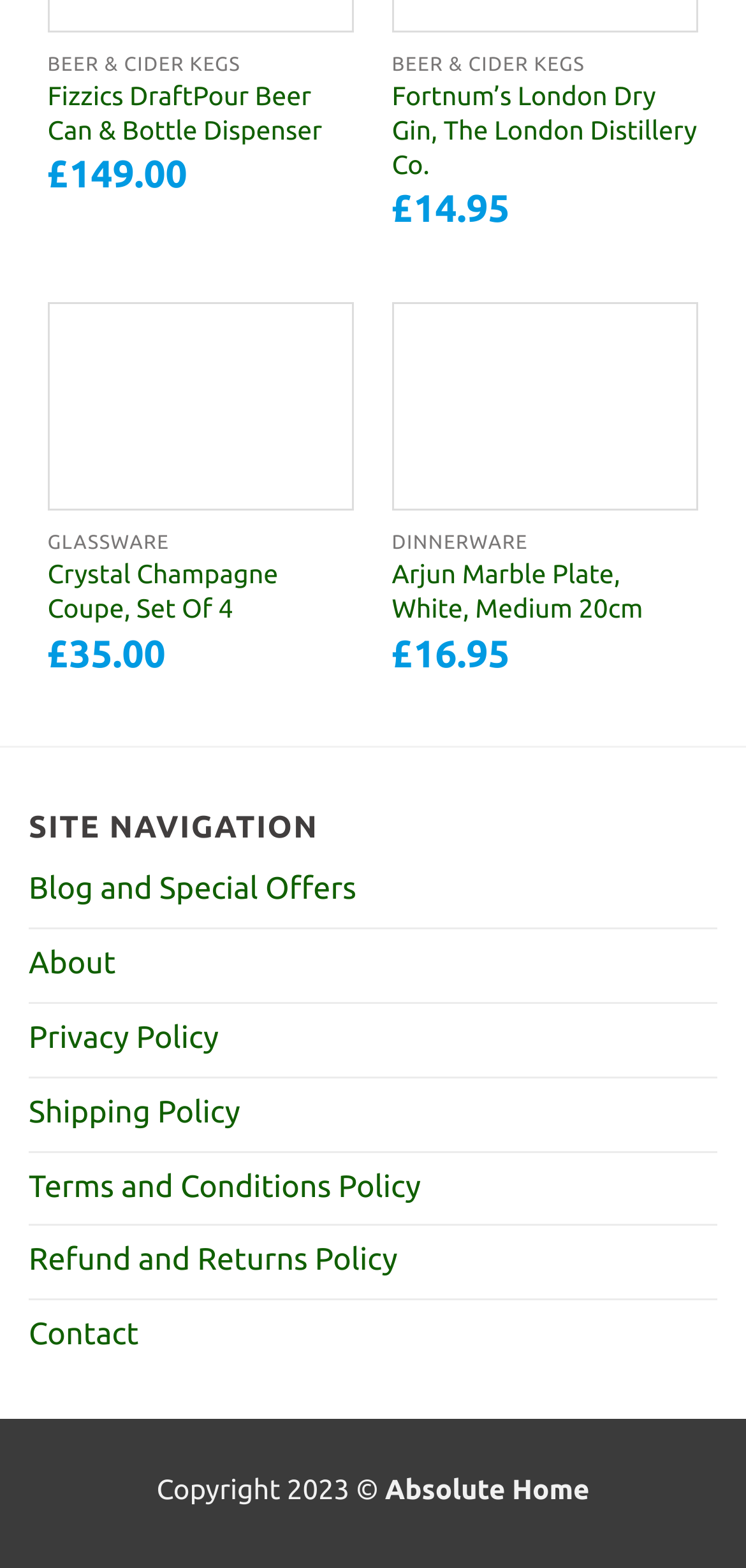Locate the bounding box coordinates of the area where you should click to accomplish the instruction: "Visit Blog and Special Offers".

[0.038, 0.545, 0.478, 0.592]